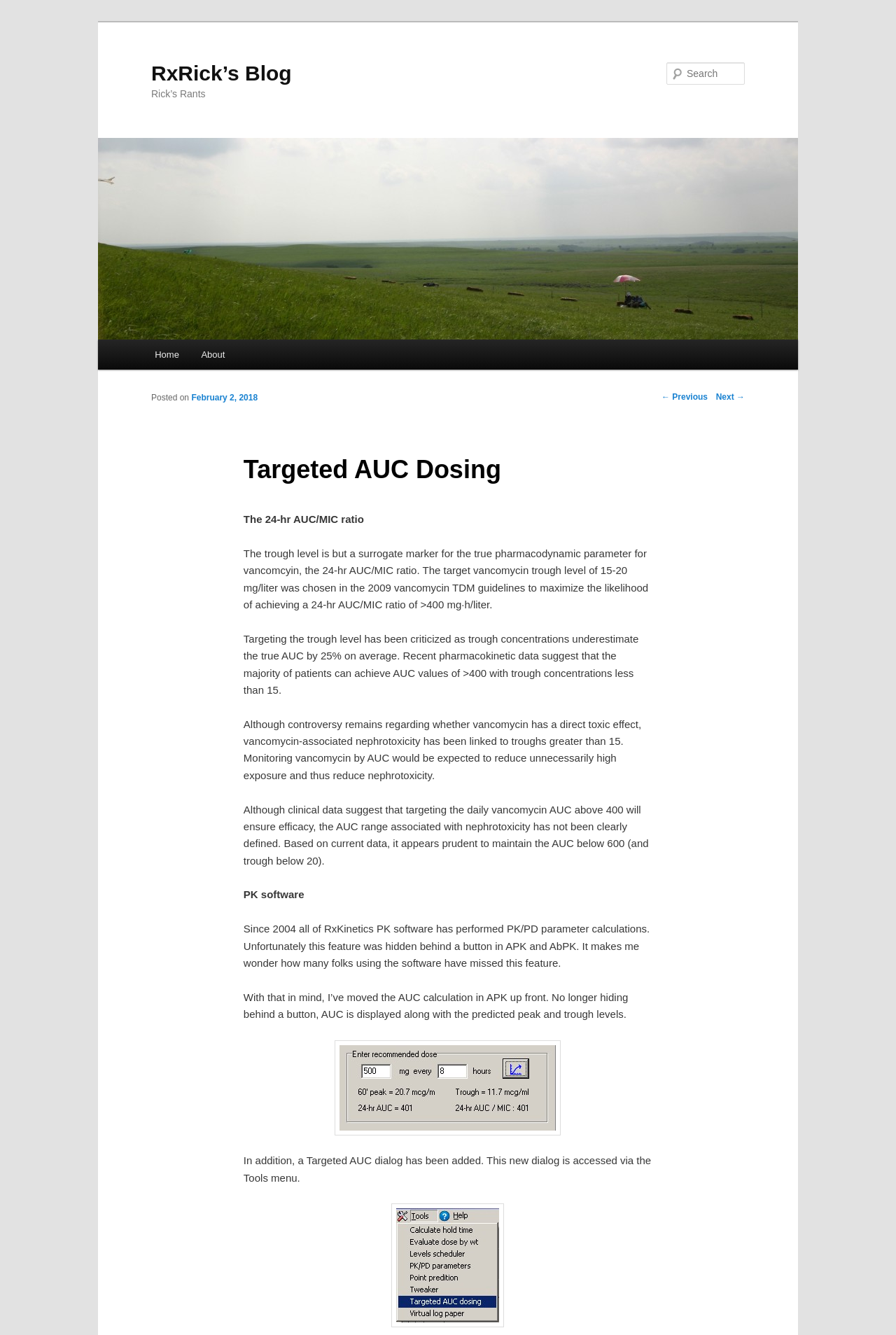Provide a brief response in the form of a single word or phrase:
What is the relationship between AUC and vancomycin trough levels?

AUC is underestimated by trough levels